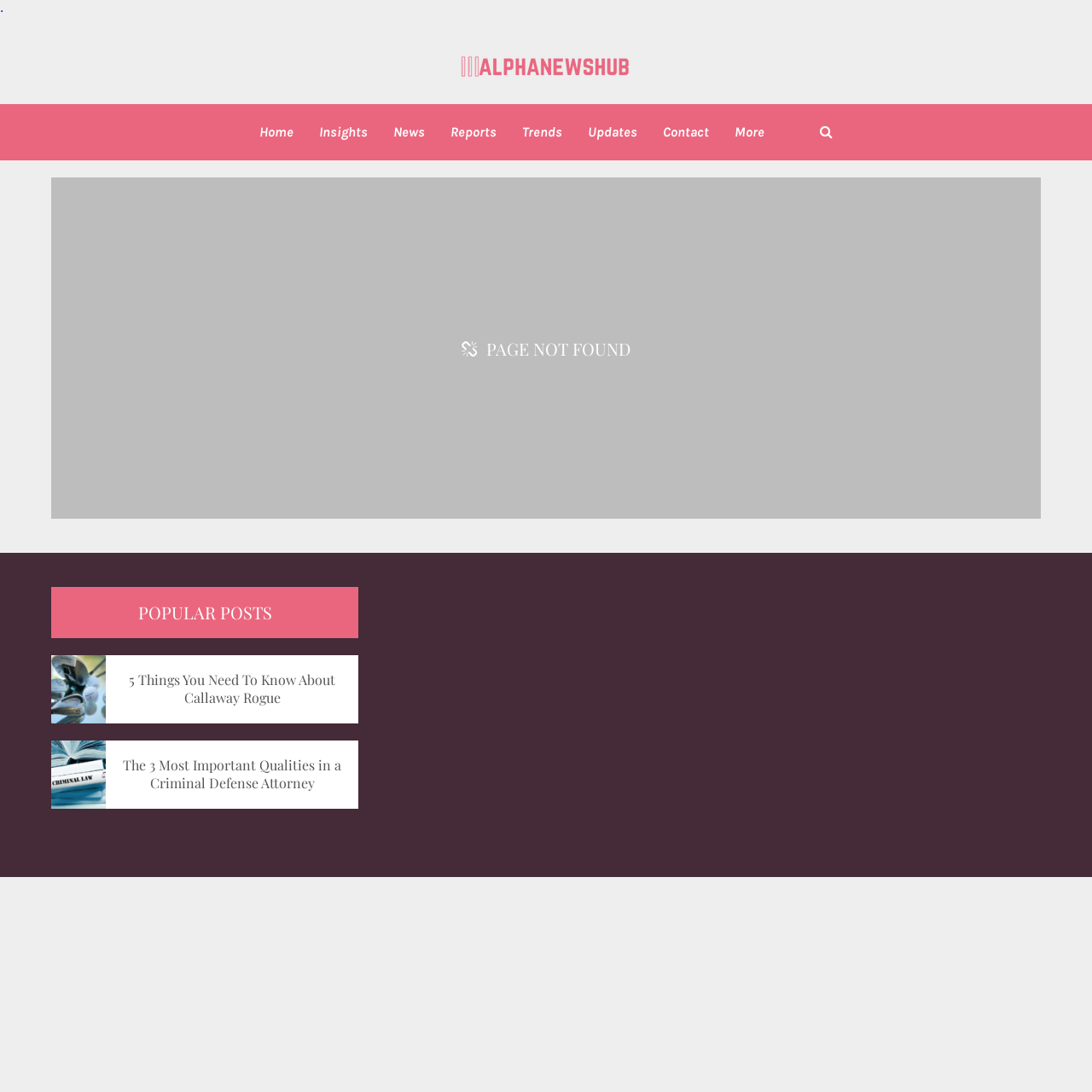Respond to the question below with a single word or phrase:
What is the text of the first link in the top navigation bar?

Home